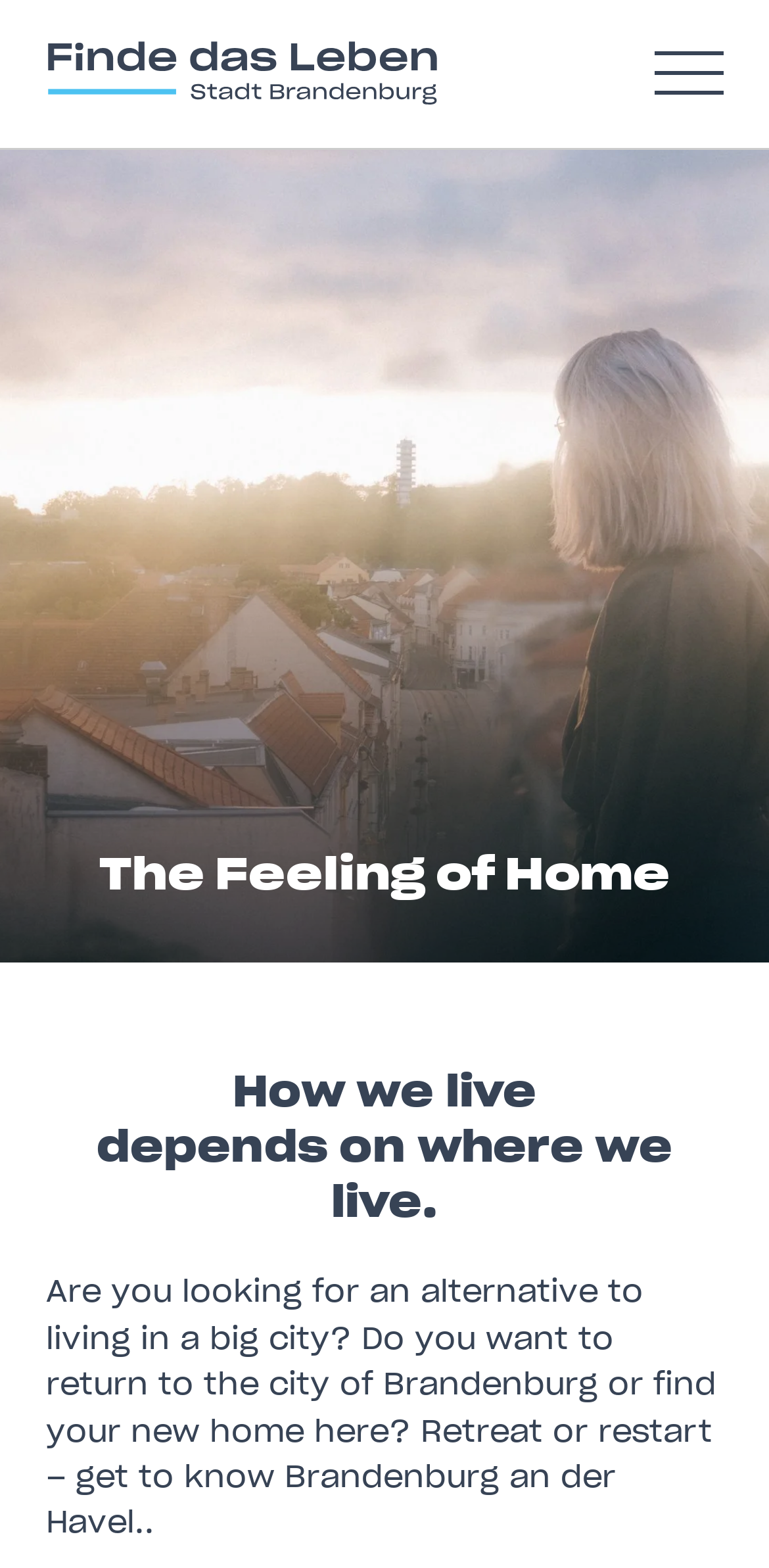Determine the bounding box coordinates of the section I need to click to execute the following instruction: "Switch to the German language". Provide the coordinates as four float numbers between 0 and 1, i.e., [left, top, right, bottom].

[0.712, 0.748, 0.825, 0.801]